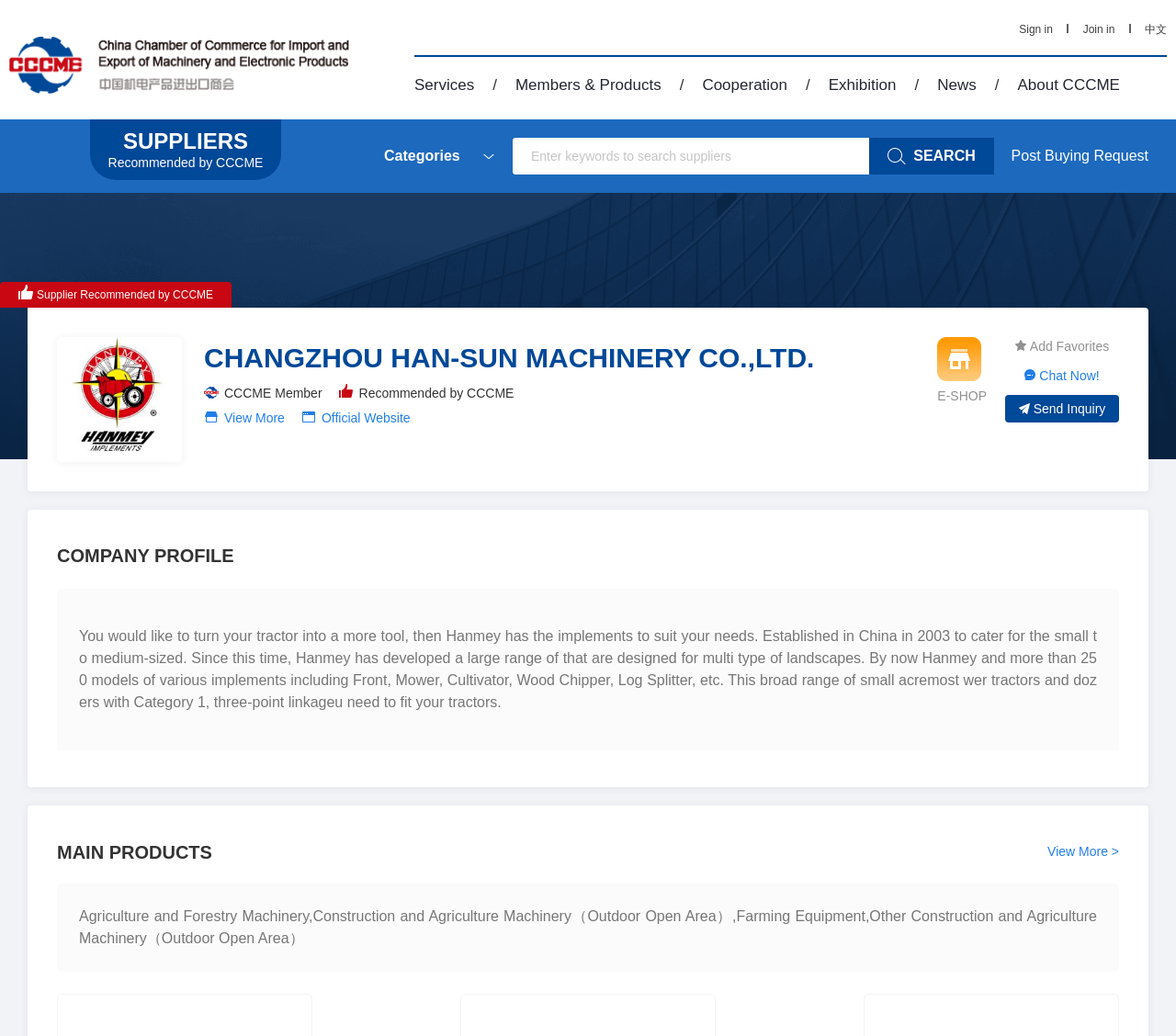Find the bounding box coordinates of the element you need to click on to perform this action: 'Post buying request'. The coordinates should be represented by four float values between 0 and 1, in the format [left, top, right, bottom].

[0.86, 0.143, 0.977, 0.158]